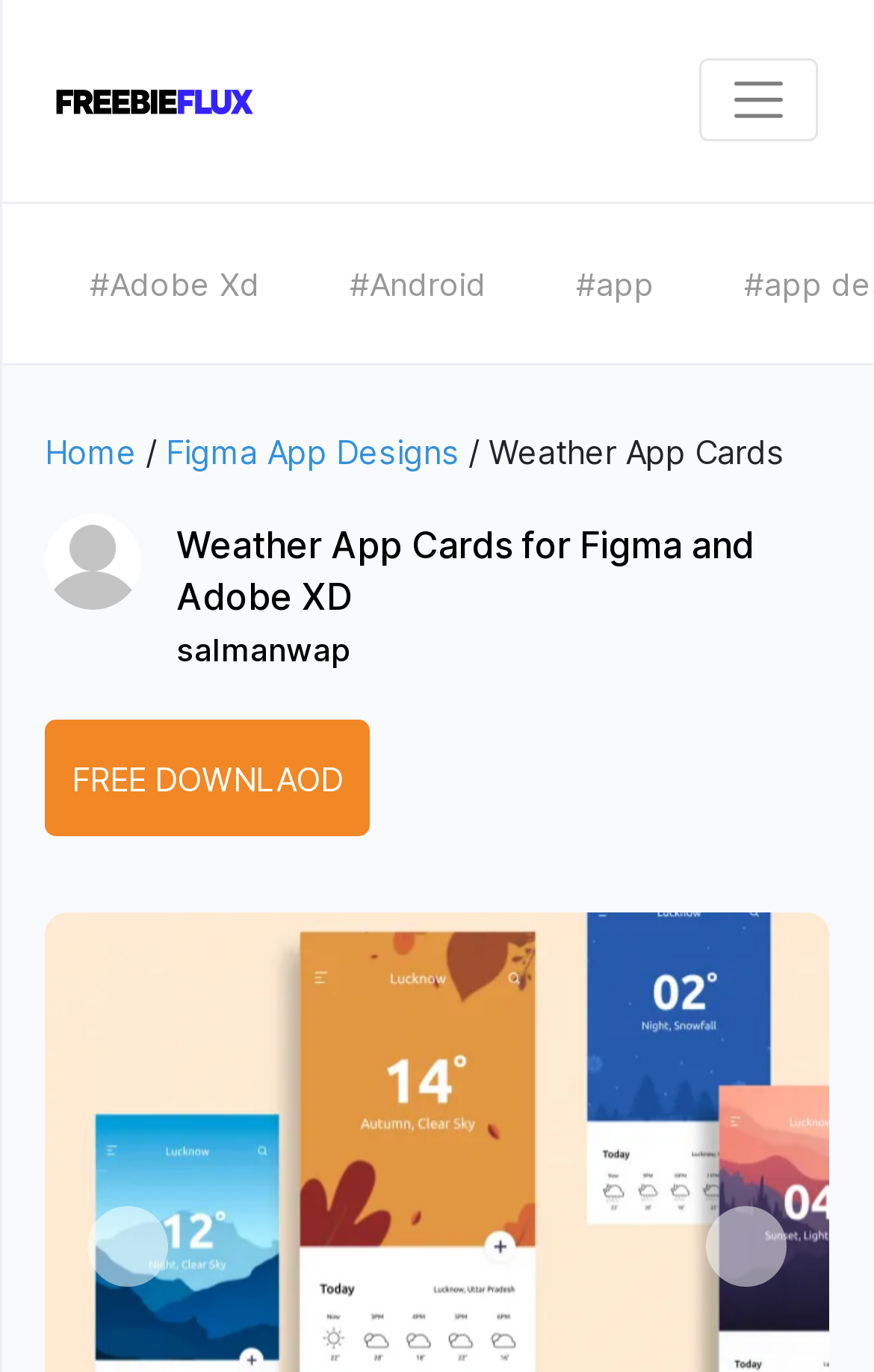Who shared the freebie?
Answer the question with just one word or phrase using the image.

salmanwap